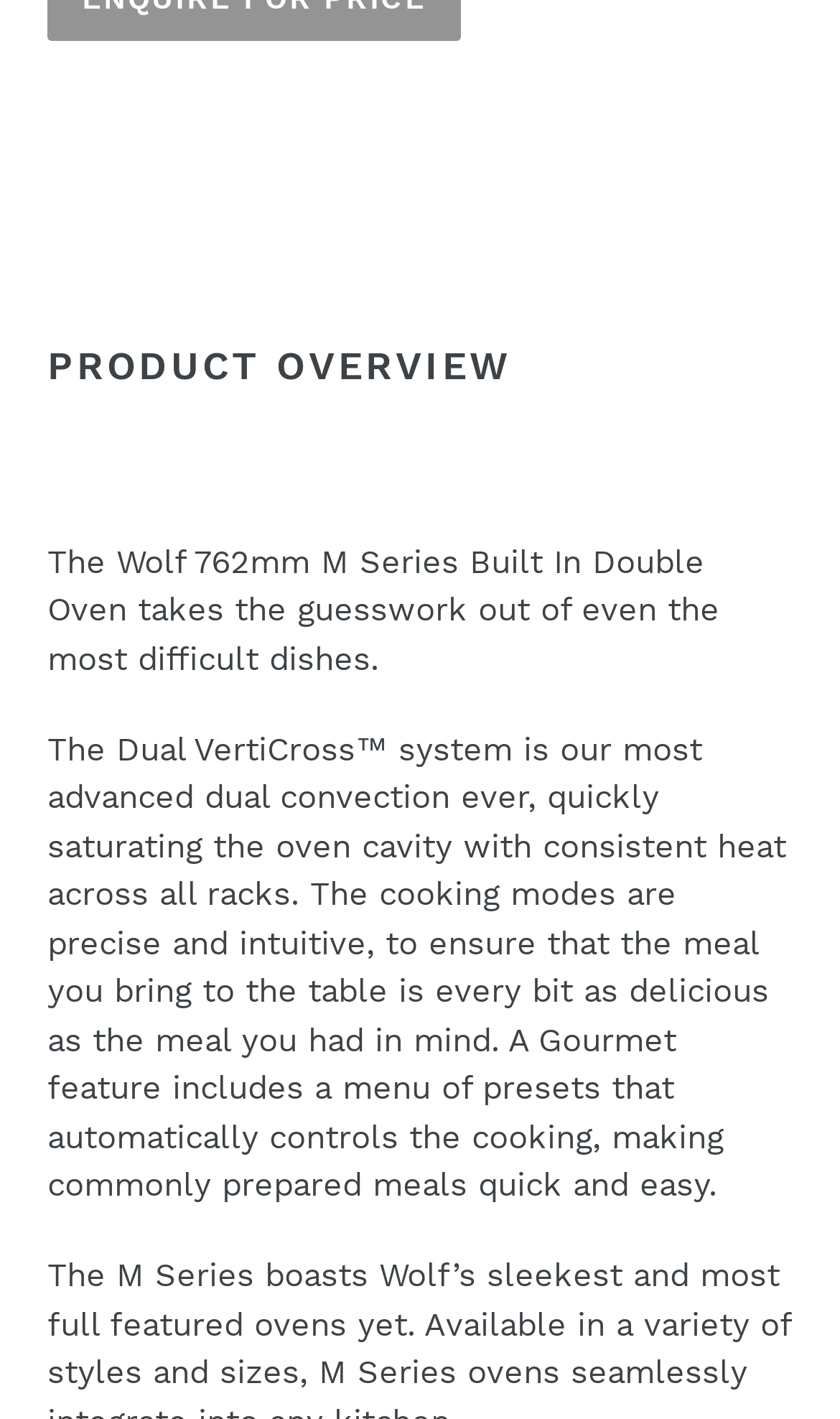What is the main feature of the Wolf 762mm M Series Built In Double Oven?
Please provide a comprehensive answer based on the details in the screenshot.

The webpage describes the Dual VertiCross system as the most advanced dual convection ever, which quickly saturates the oven cavity with consistent heat across all racks. This suggests that the main feature of the oven is its dual convection capability.